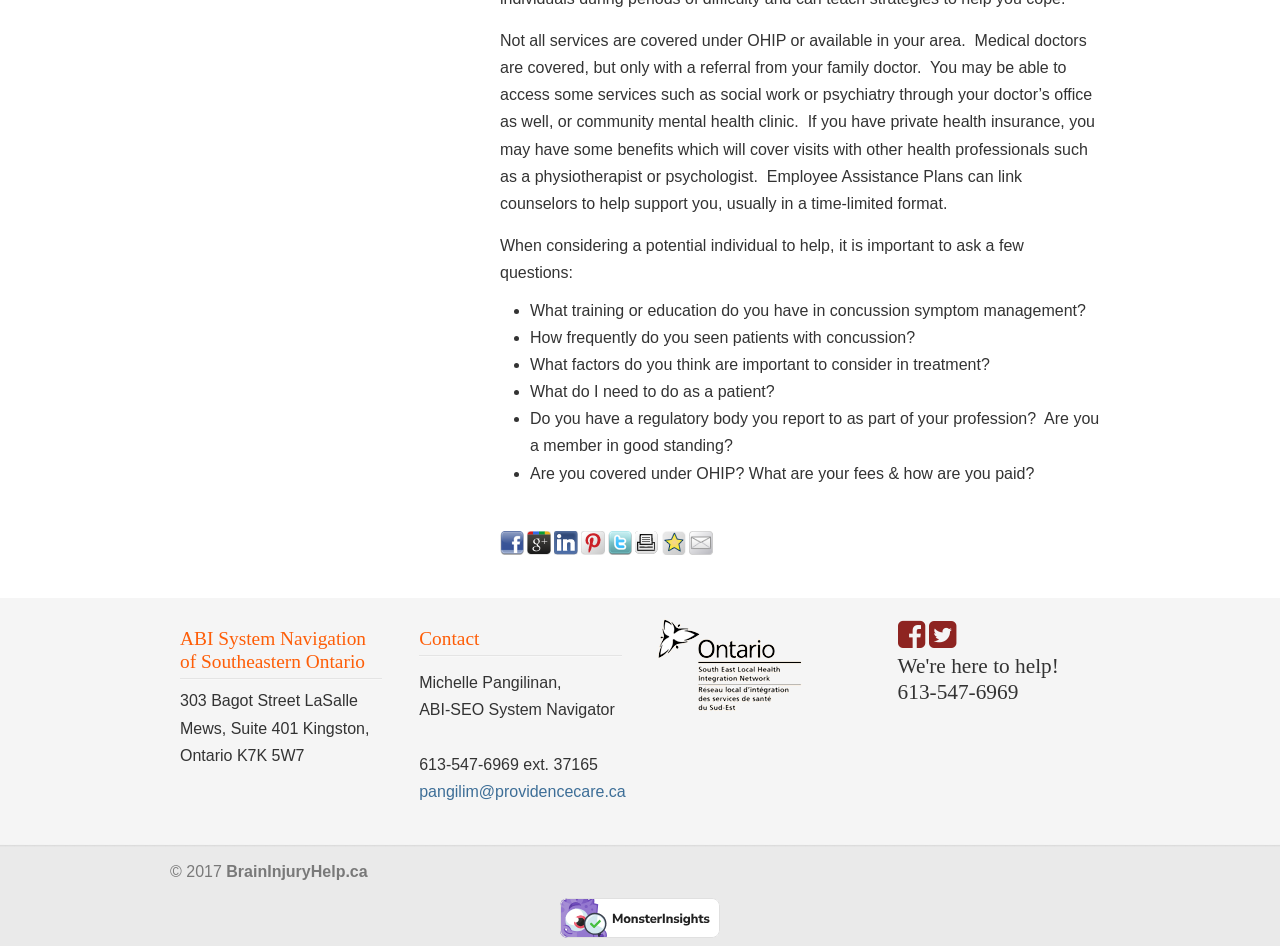Please provide the bounding box coordinates in the format (top-left x, top-left y, bottom-right x, bottom-right y). Remember, all values are floating point numbers between 0 and 1. What is the bounding box coordinate of the region described as: parent_node: We're here to help!

[0.726, 0.668, 0.747, 0.686]